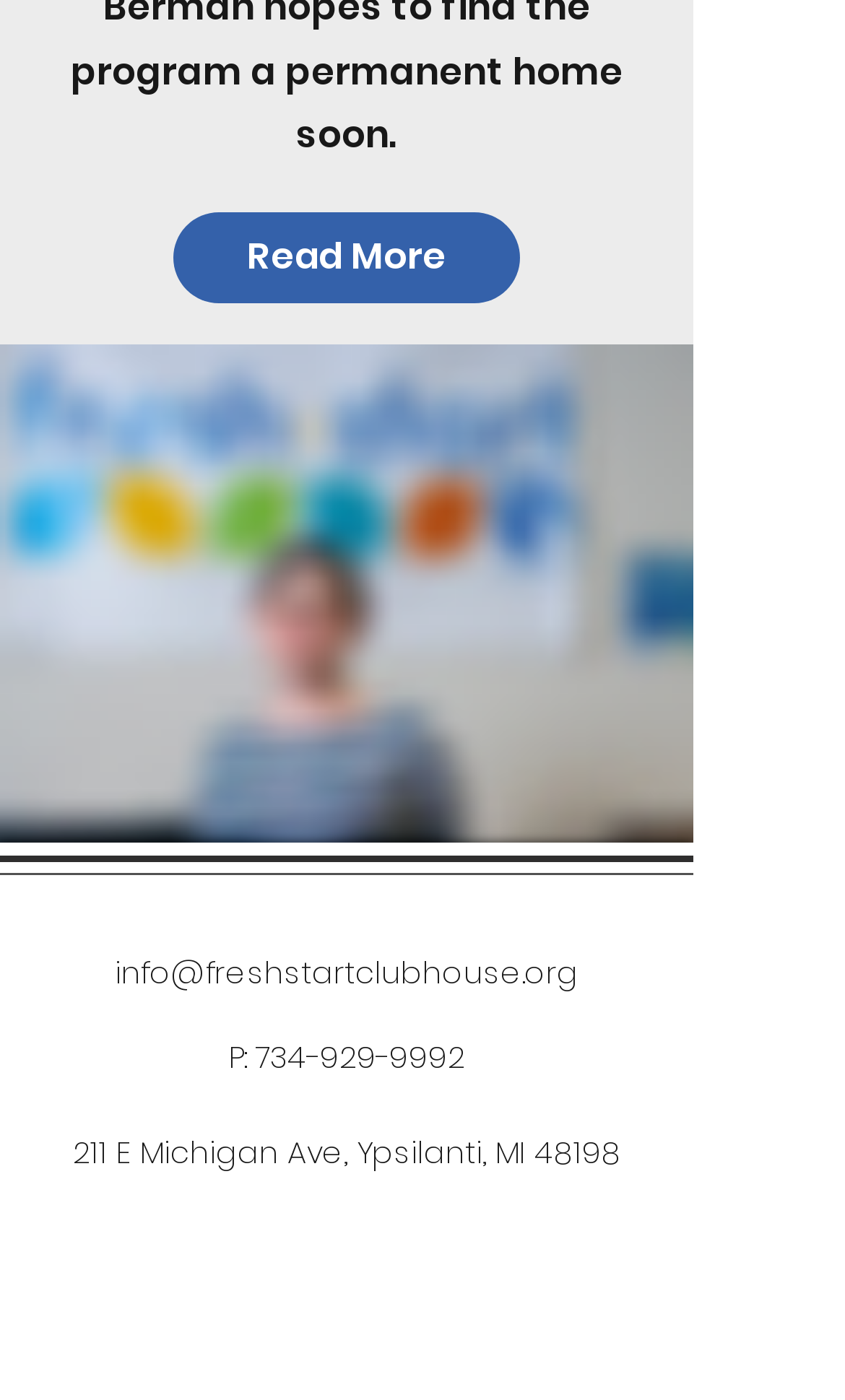Determine the bounding box coordinates of the UI element described by: "info@freshstartclubhouse.org".

[0.136, 0.679, 0.685, 0.71]